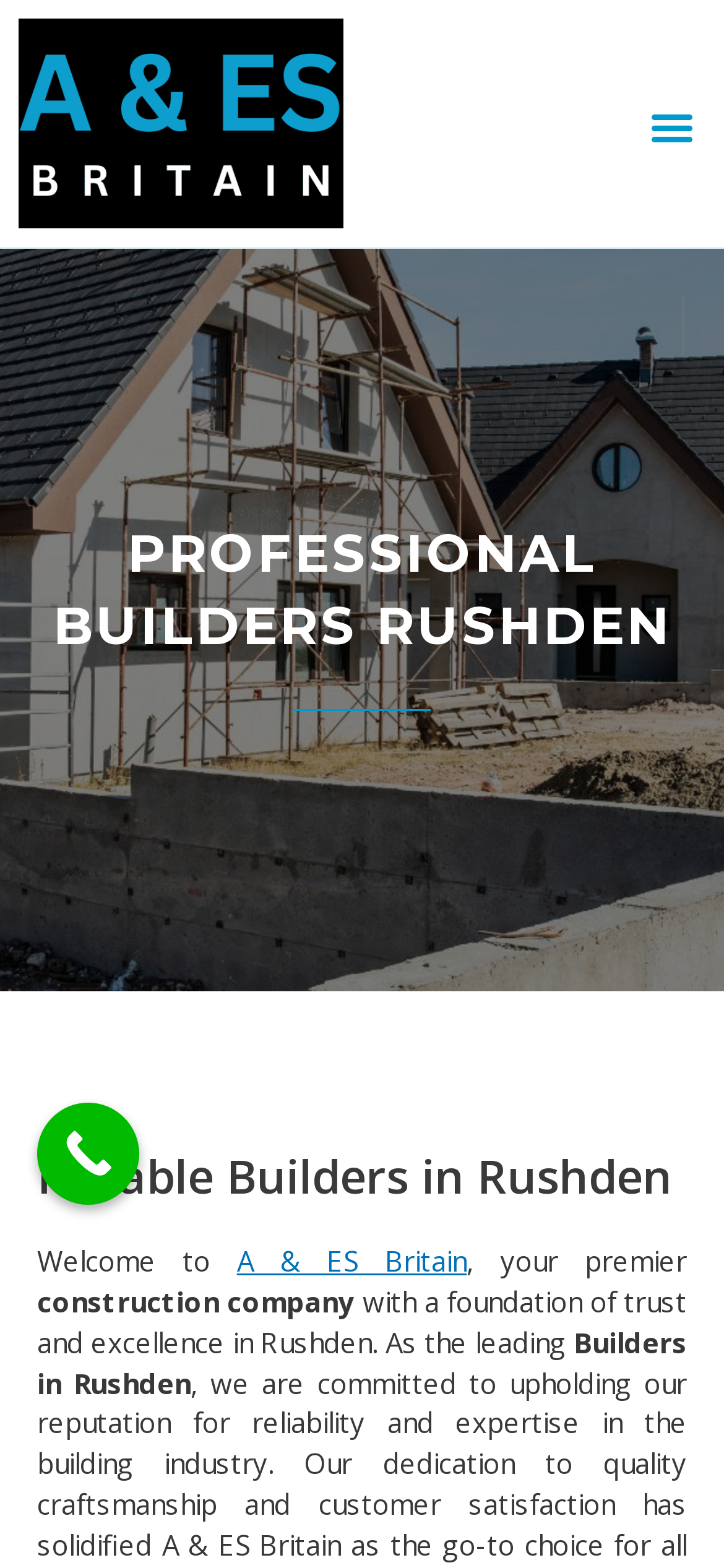Explain in detail what is displayed on the webpage.

The webpage is about A & E Britain, a construction company based in Rushden. At the top left of the page, there is a logo of "A & ES" accompanied by a link with the same name. On the top right, there is a "Menu Toggle" button. 

When the menu is expanded, a heading "PROFESSIONAL BUILDERS RUSHDEN" appears at the top, followed by another heading "Reliable Builders in Rushden" below it. 

Below the headings, there is a paragraph of text that starts with "Welcome to" and is followed by a link to "A & ES Britain", then continues with the text "your premier construction company with a foundation of trust and excellence in Rushden. As the leading" and ends with "Builders in Rushden". 

On the right side of the page, there is a "Call Now Button" link.